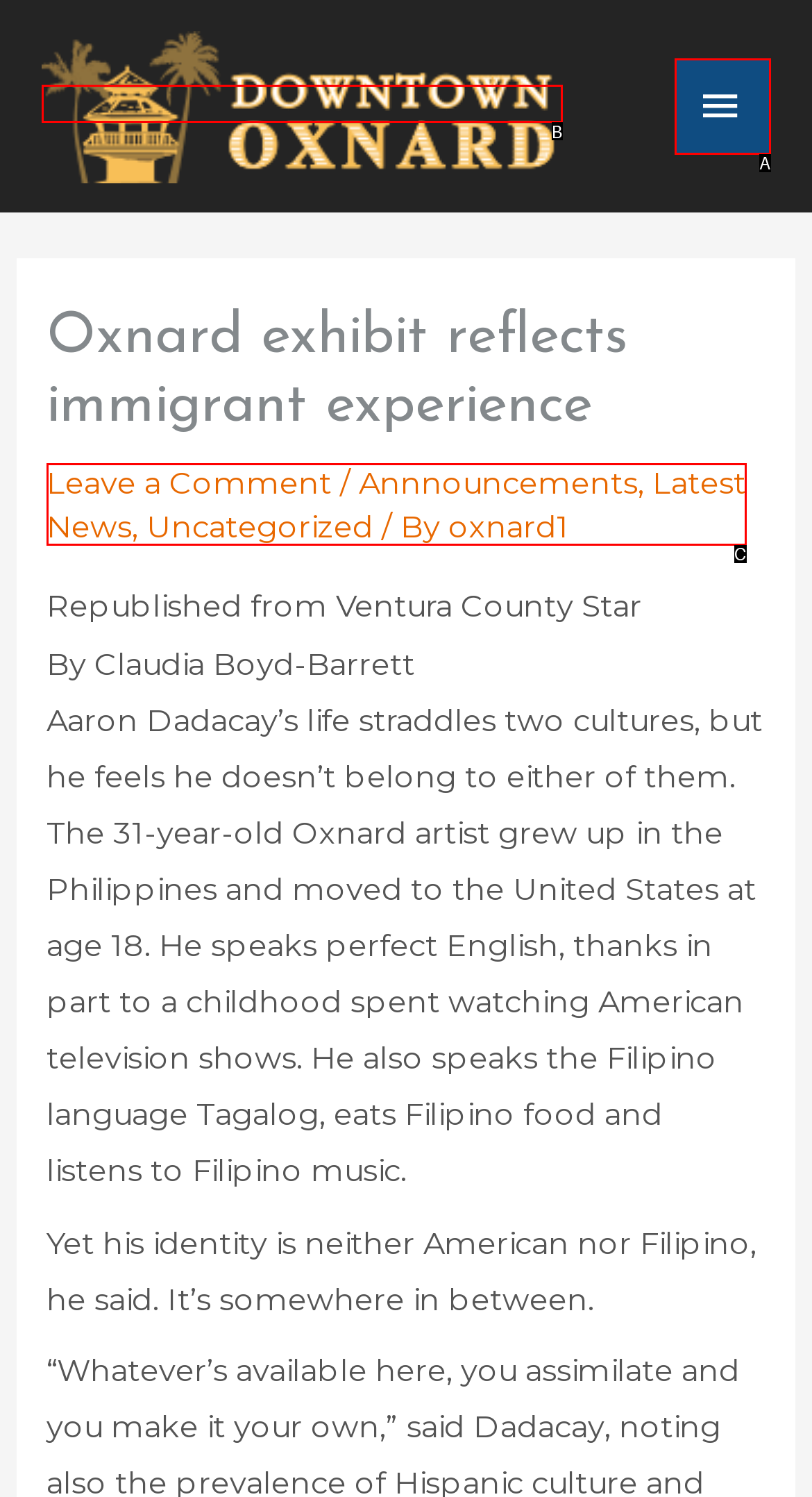Tell me which one HTML element best matches the description: Latest News Answer with the option's letter from the given choices directly.

C